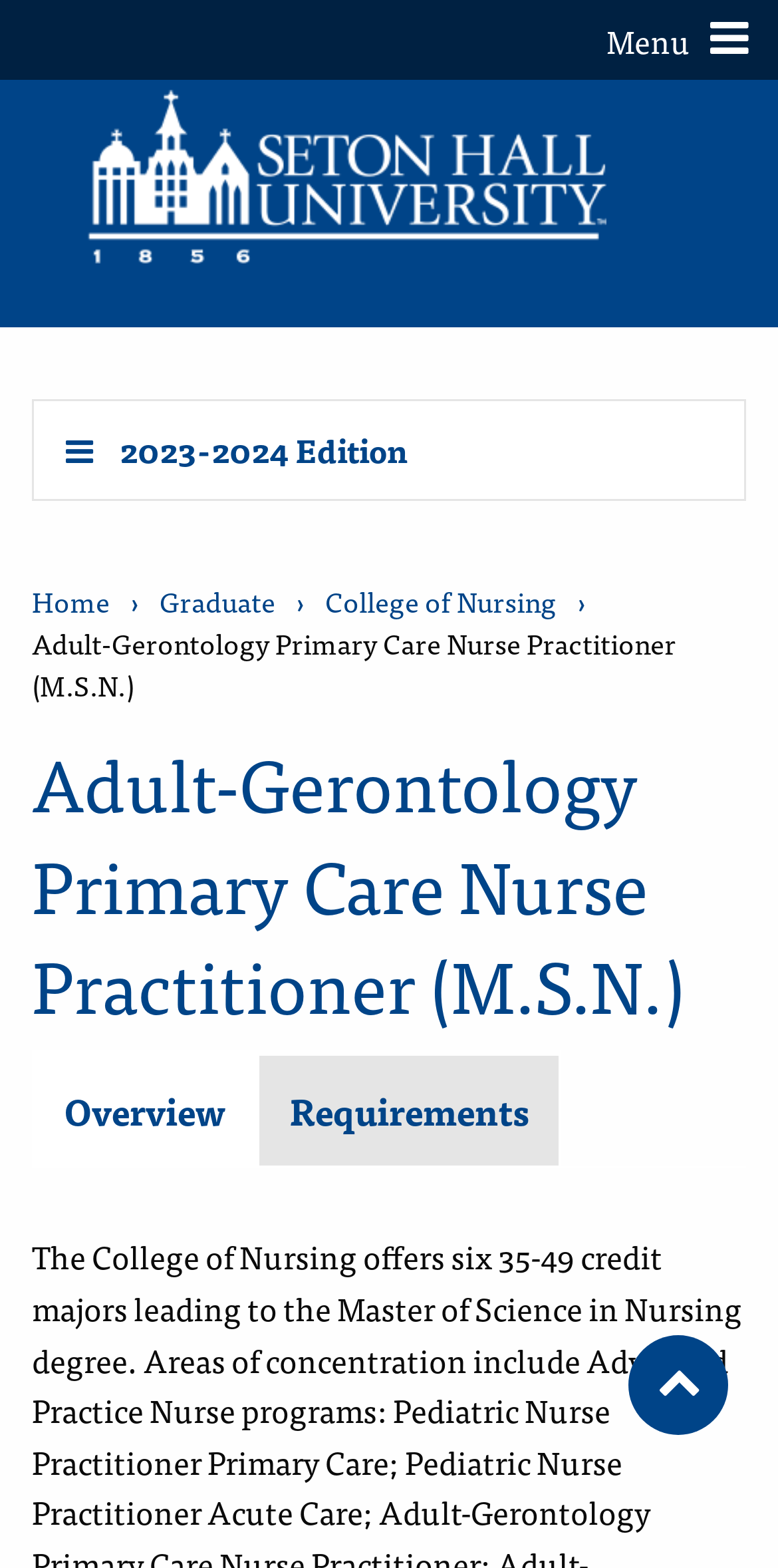Describe every aspect of the webpage in a detailed manner.

The webpage is about the Adult-Gerontology Primary Care Nurse Practitioner (M.S.N.) program at Seton Hall University, New Jersey. 

At the top left of the page, there is a link to Seton Hall University, accompanied by an image of the university's logo. Next to it, there is a toggle menu button. 

Below the university link and logo, there is a complementary section that contains a button labeled "2023-2024 Edition". 

Underneath, there is a navigation section displaying breadcrumbs, which shows the path "Home > Graduate > College of Nursing > Adult-Gerontology Primary Care Nurse Practitioner (M.S.N.)". 

Following the breadcrumbs, there is a header section that displays the title "Adult-Gerontology Primary Care Nurse Practitioner (M.S.N.)" in a larger font. 

Below the header, there is a navigation section with page content tabs, including "Overview" and "Requirements". The "Overview" tab is currently selected. 

At the bottom right of the page, there is a "Back to top" link with an arrow icon.